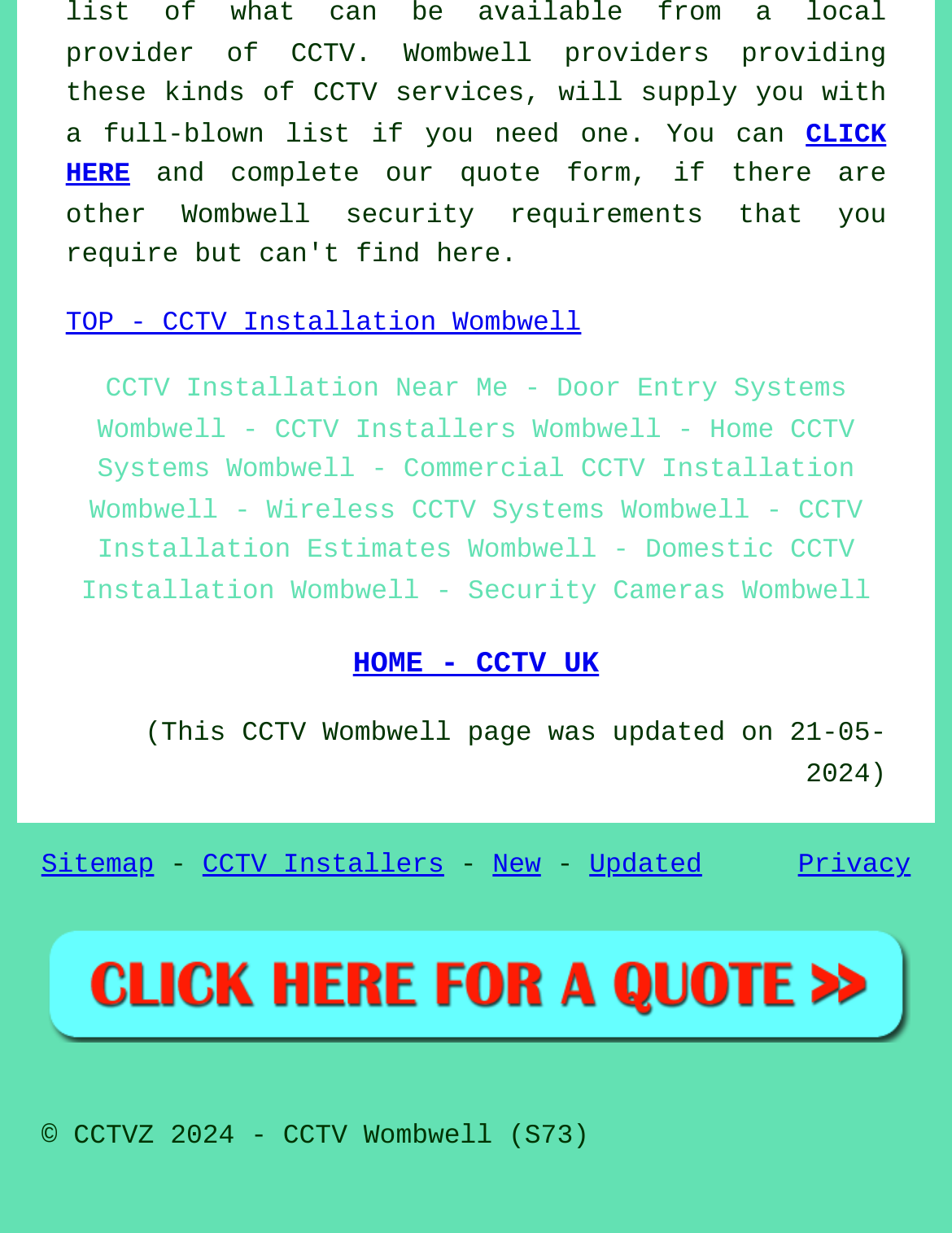What is the location mentioned on this webpage?
Please interpret the details in the image and answer the question thoroughly.

The location 'Wombwell' is mentioned multiple times on this webpage, including in the static text 'CCTV Installation Near Me - Door Entry Systems Wombwell - CCTV Installers Wombwell - Home CCTV Systems Wombwell - Commercial CCTV Installation Wombwell - Wireless CCTV Systems Wombwell - CCTV Installation Estimates Wombwell - Domestic CCTV Installation Wombwell - Security Cameras Wombwell' and in the link 'TOP - CCTV Installation Wombwell'.